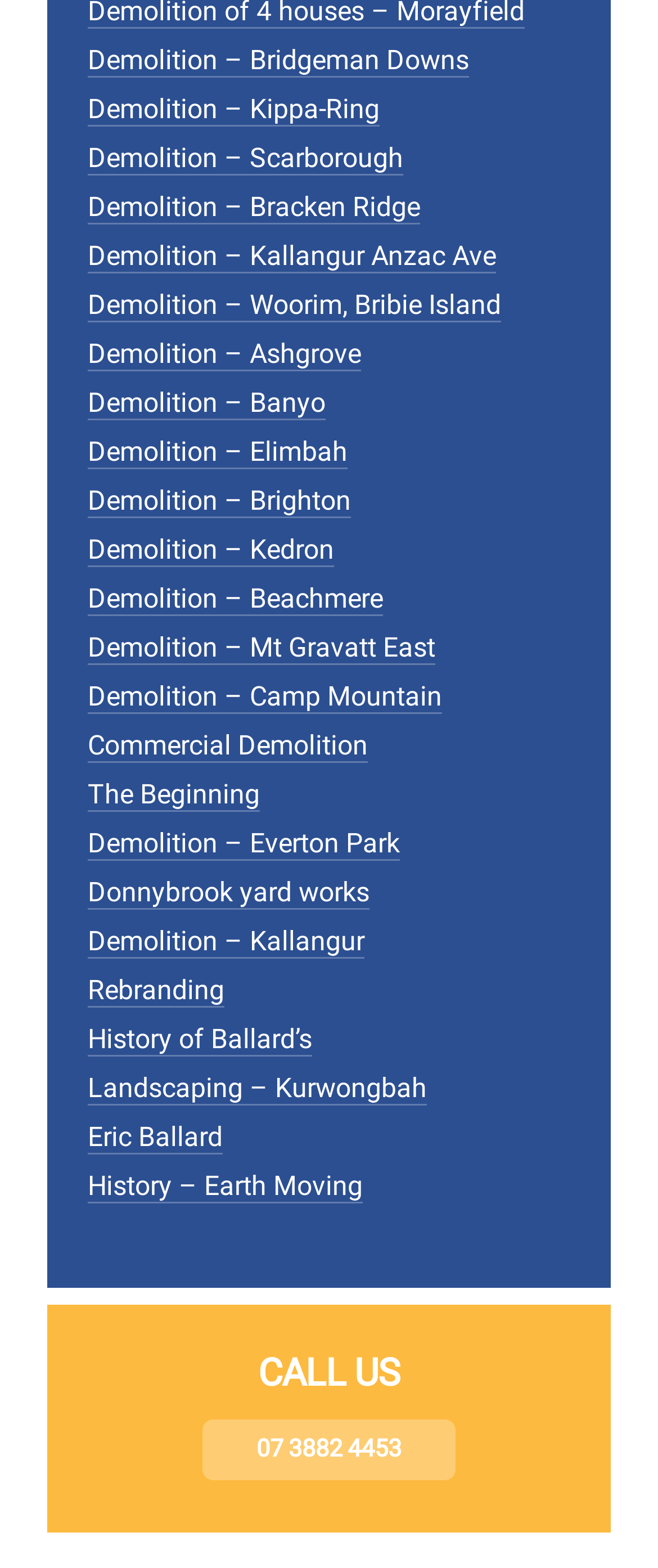Please identify the bounding box coordinates of the element that needs to be clicked to perform the following instruction: "Call 07 3882 4453".

[0.308, 0.905, 0.692, 0.944]